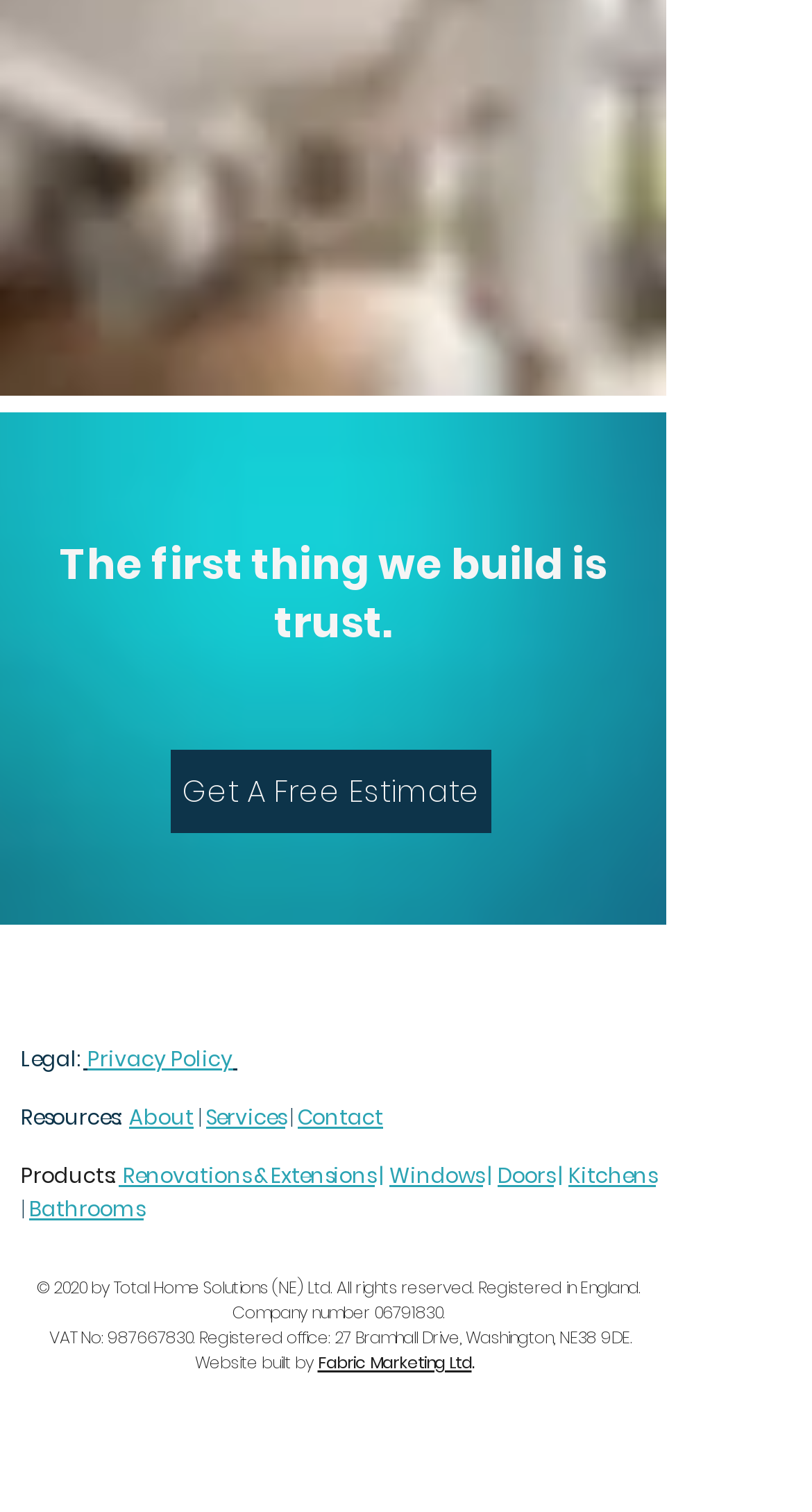What is the company's slogan?
Please respond to the question with a detailed and thorough explanation.

The heading element on the webpage contains the text 'The first thing we build is trust.', which appears to be the company's slogan.